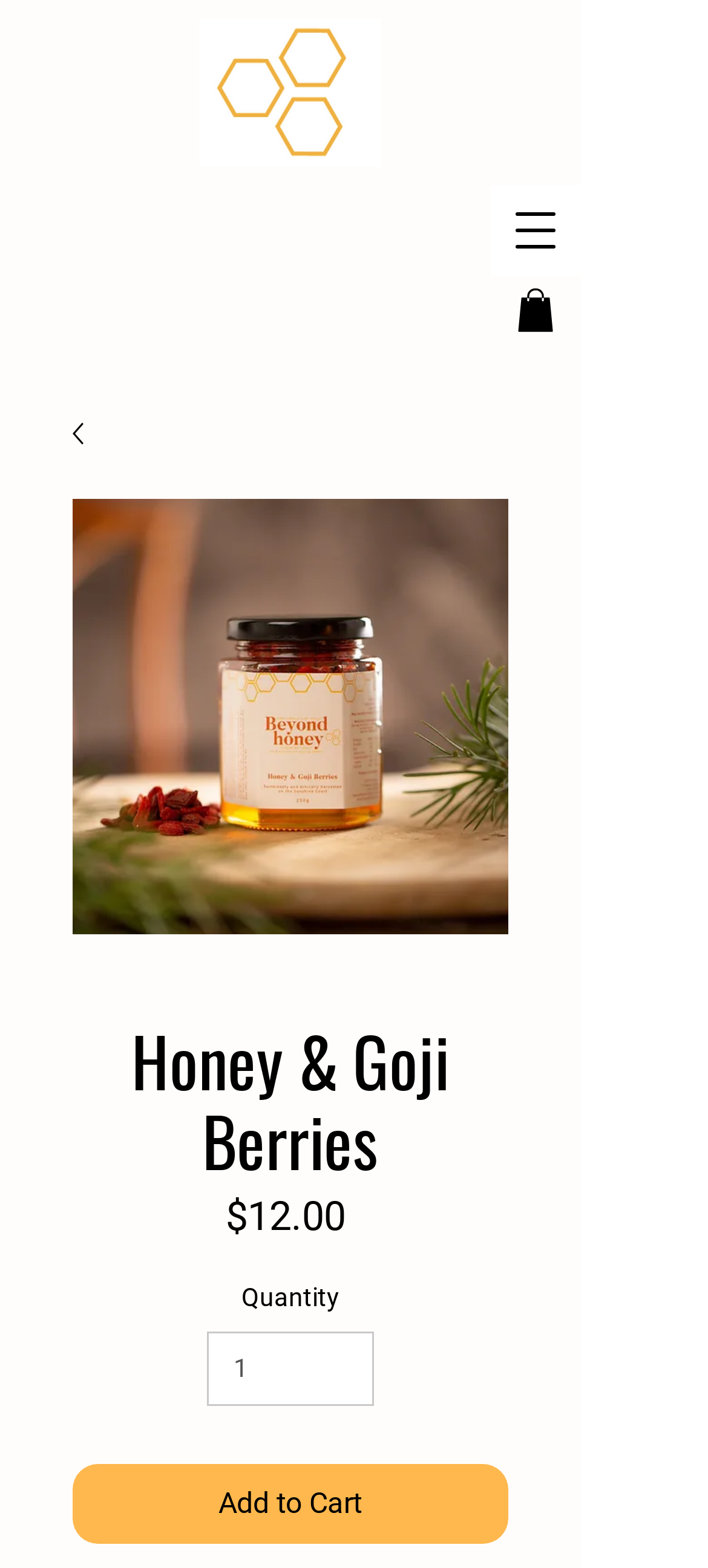Deliver a detailed narrative of the webpage's visual and textual elements.

This webpage is about a product called "Honey & Goji Berries" from Beyondhoney. At the top left of the page, there is a logo image. On the top right, there is a navigation menu button and a link with an icon. 

Below the navigation menu button, there is a large image of the product, which takes up most of the width of the page. Above the product image, there is a heading with the product name "Honey & Goji Berries". 

To the right of the product image, there is a section with product information. It includes the price "$12.00" and a label "Price". Below the price, there is a "Quantity" label and a spin button to select the quantity, with a minimum value of 1 and a maximum value of 99999. 

At the bottom of the page, there is an "Add to Cart" button.